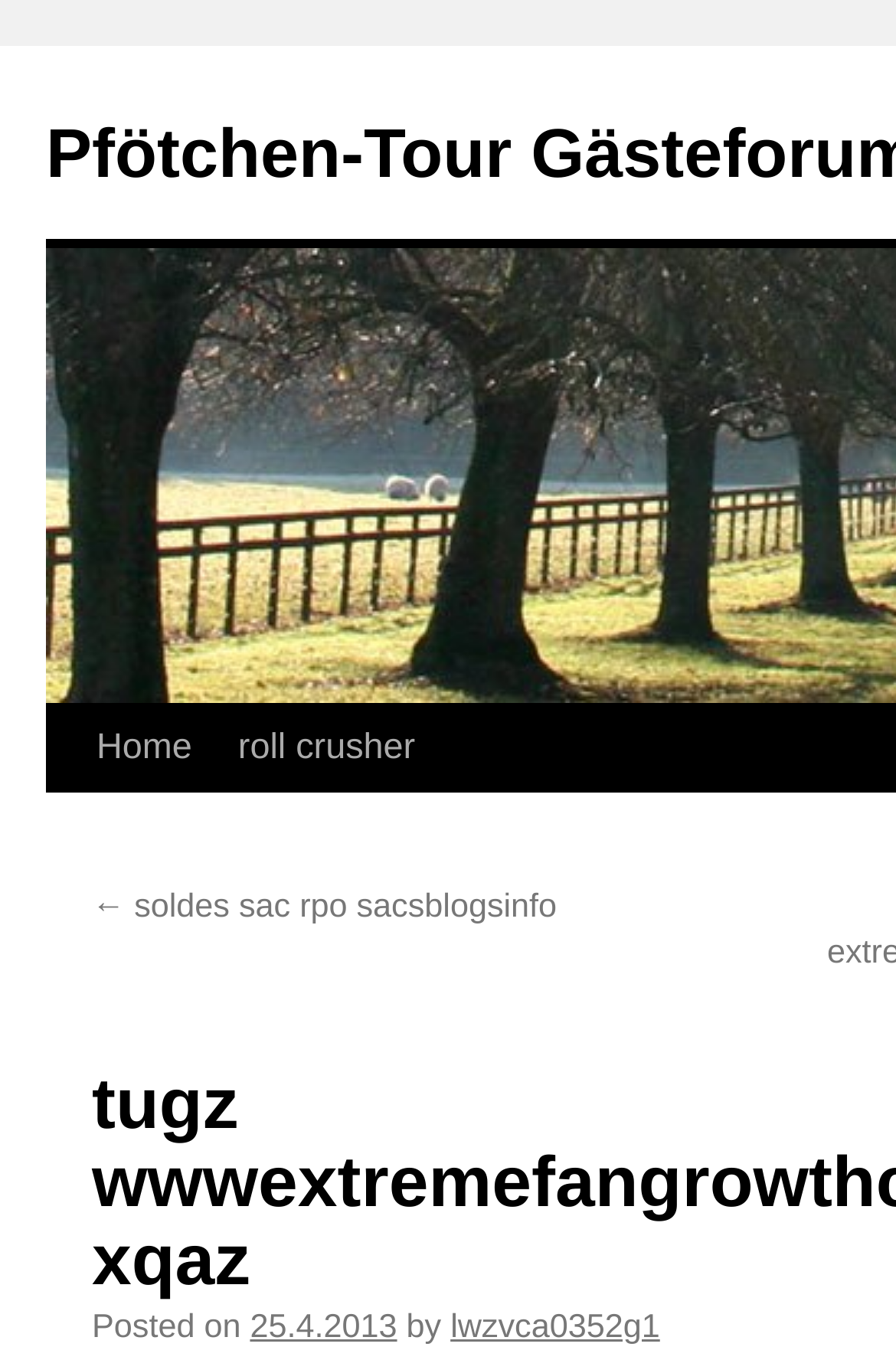What is the first link on the webpage?
Carefully examine the image and provide a detailed answer to the question.

The first link on the webpage is 'Skip to content' which is located at the top of the page with a bounding box of [0.049, 0.517, 0.1, 0.709].